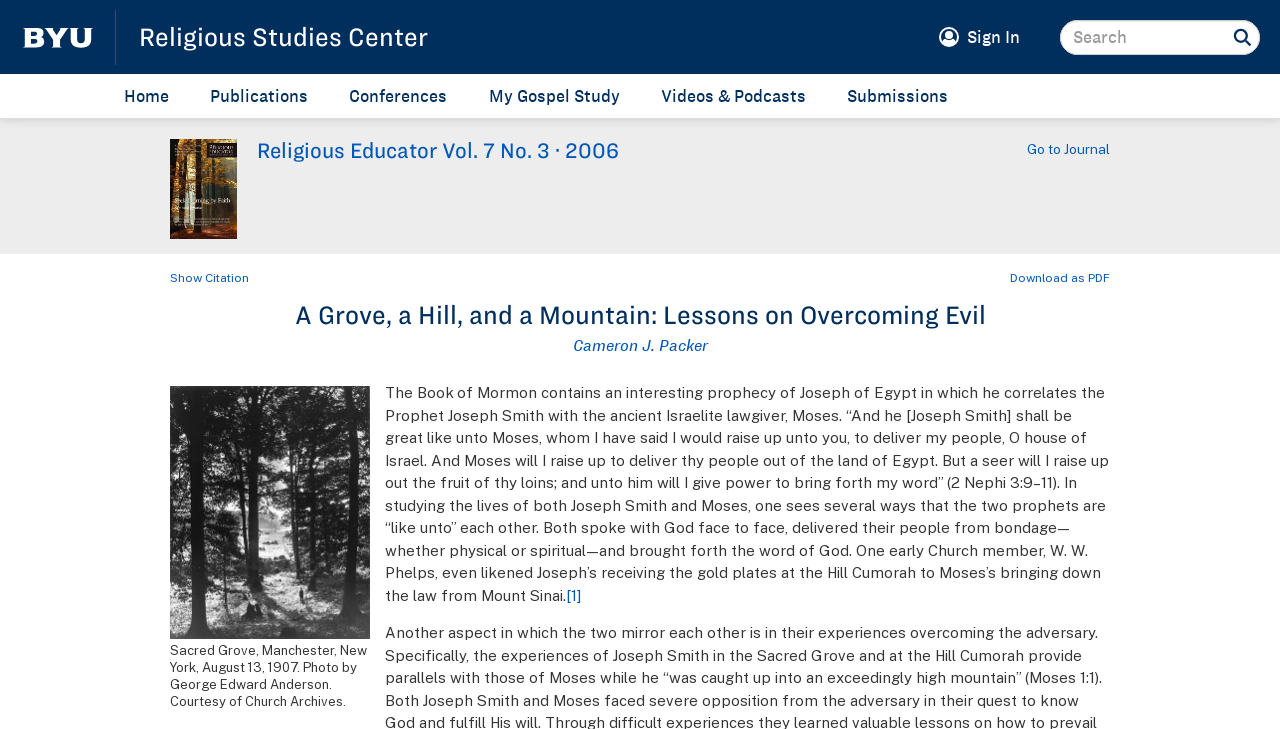Bounding box coordinates must be specified in the format (top-left x, top-left y, bottom-right x, bottom-right y). All values should be floating point numbers between 0 and 1. What are the bounding box coordinates of the UI element described as: Religious Studies Center

[0.109, 0.033, 0.709, 0.069]